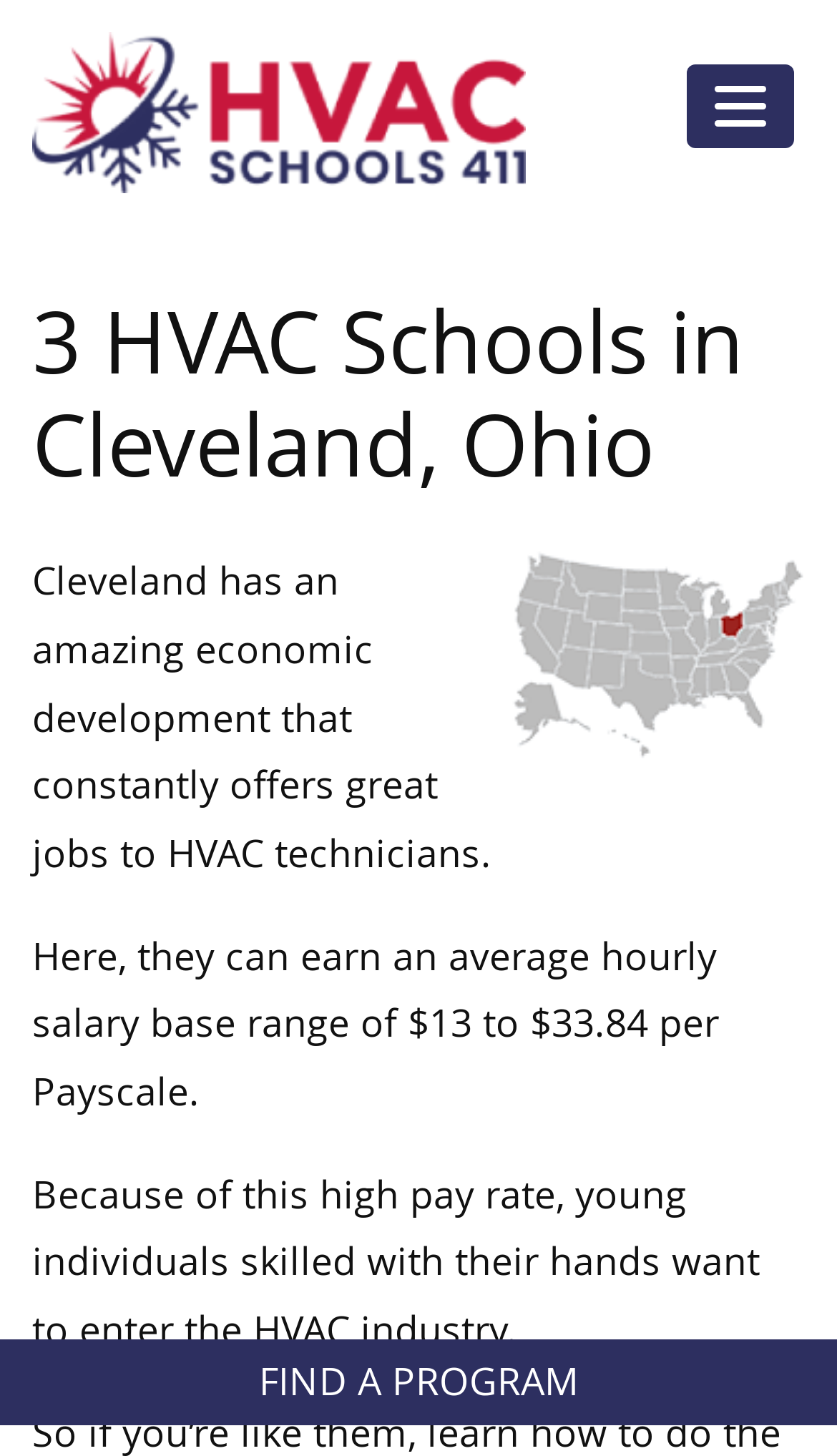What is the average hourly salary range for HVAC technicians in Cleveland?
Please provide a comprehensive answer to the question based on the webpage screenshot.

The answer can be found in the StaticText element 'Here, they can earn an average hourly salary base range of $13 to $33.84 per Payscale.' which is located below the Cleveland map image.